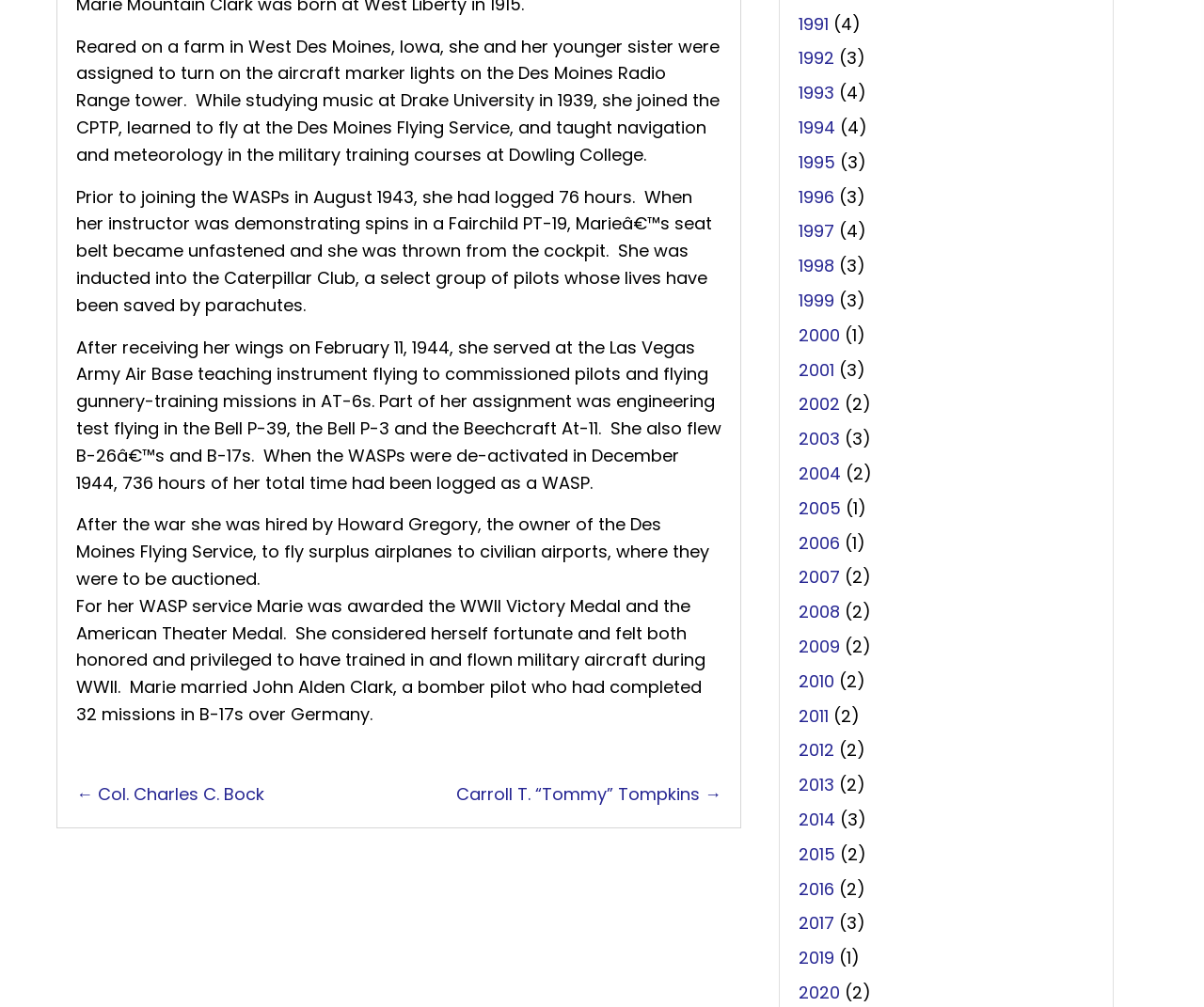Given the description of a UI element: "1992", identify the bounding box coordinates of the matching element in the webpage screenshot.

[0.663, 0.046, 0.693, 0.069]